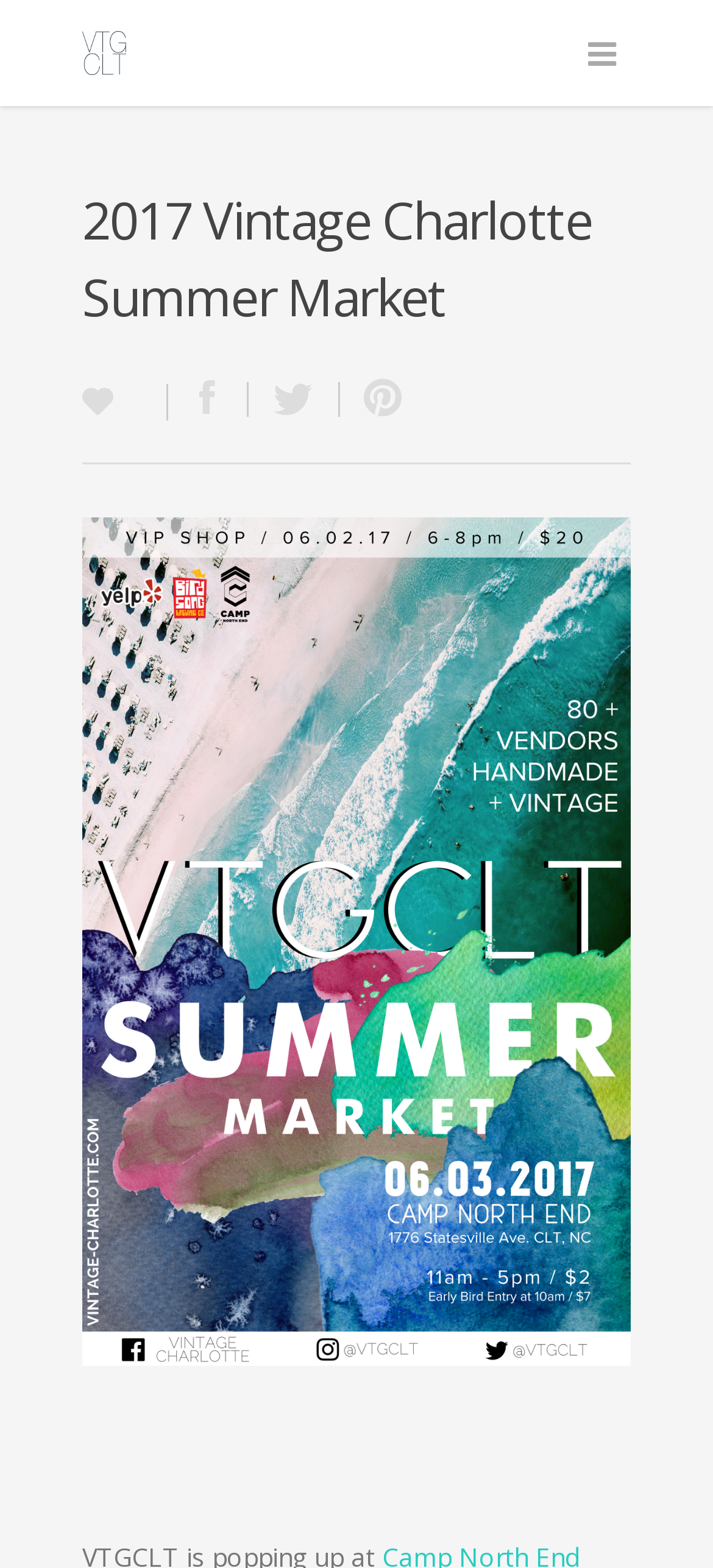What is the purpose of the event?
Please provide an in-depth and detailed response to the question.

The purpose of the event can be inferred from the meta description which mentions 'Come out and spend the day shopping...' suggesting that the event is for shopping.